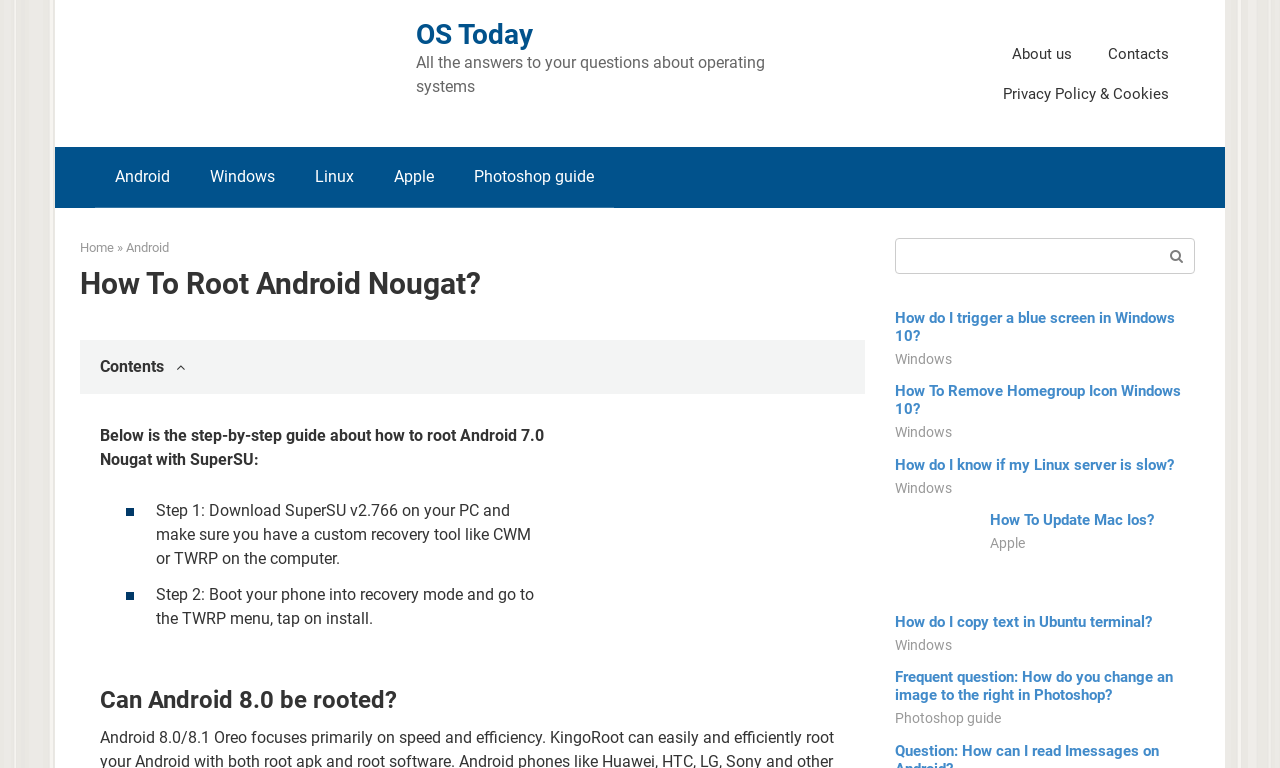What is the category of the article 'How do I trigger a blue screen in Windows 10?'?
Provide an in-depth and detailed explanation in response to the question.

The article 'How do I trigger a blue screen in Windows 10?' is listed under the 'Windows' category, which suggests that it is related to the Windows operating system.